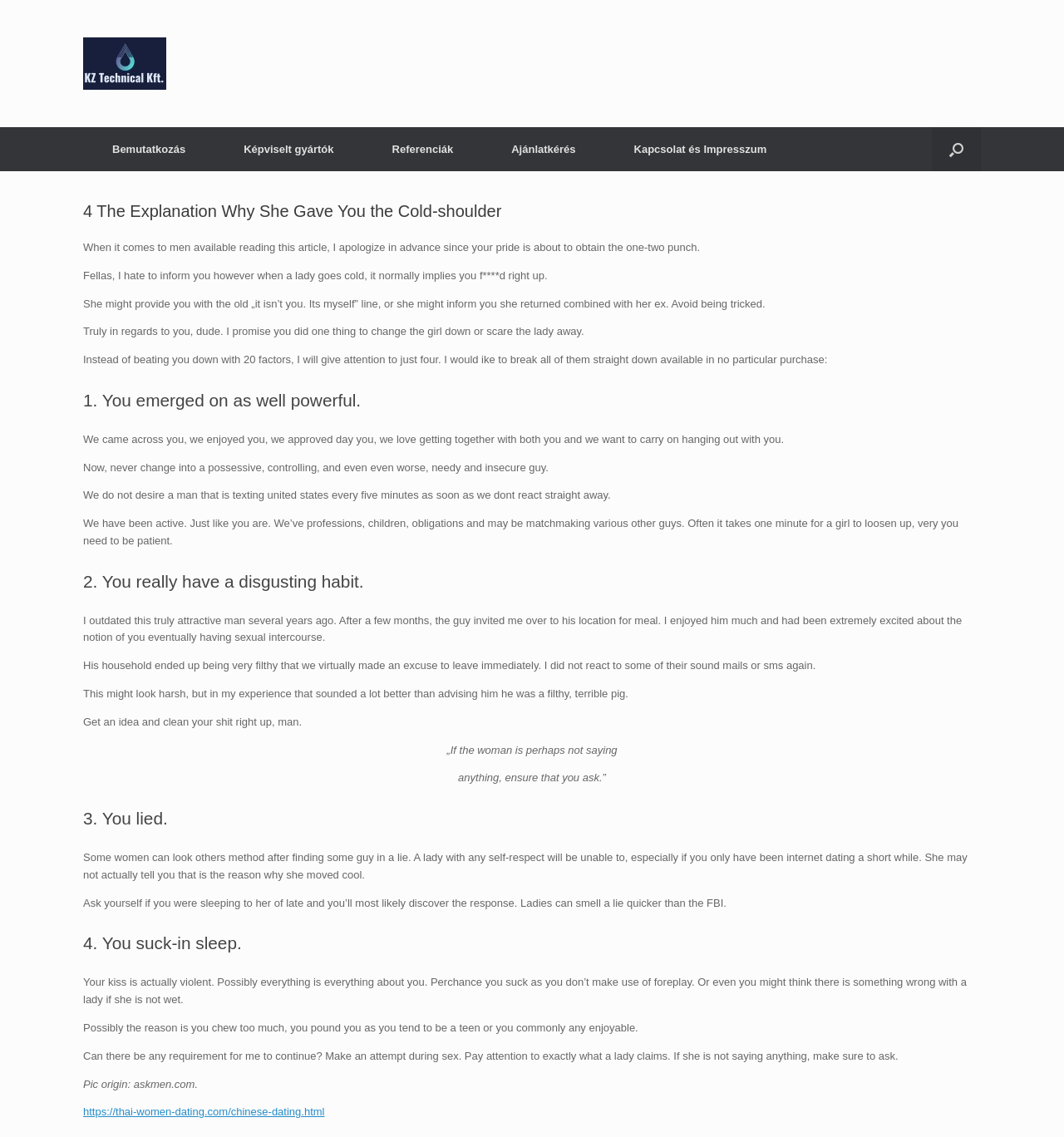Please determine the bounding box coordinates of the section I need to click to accomplish this instruction: "Contact the nutritionist at 07960 092398".

None